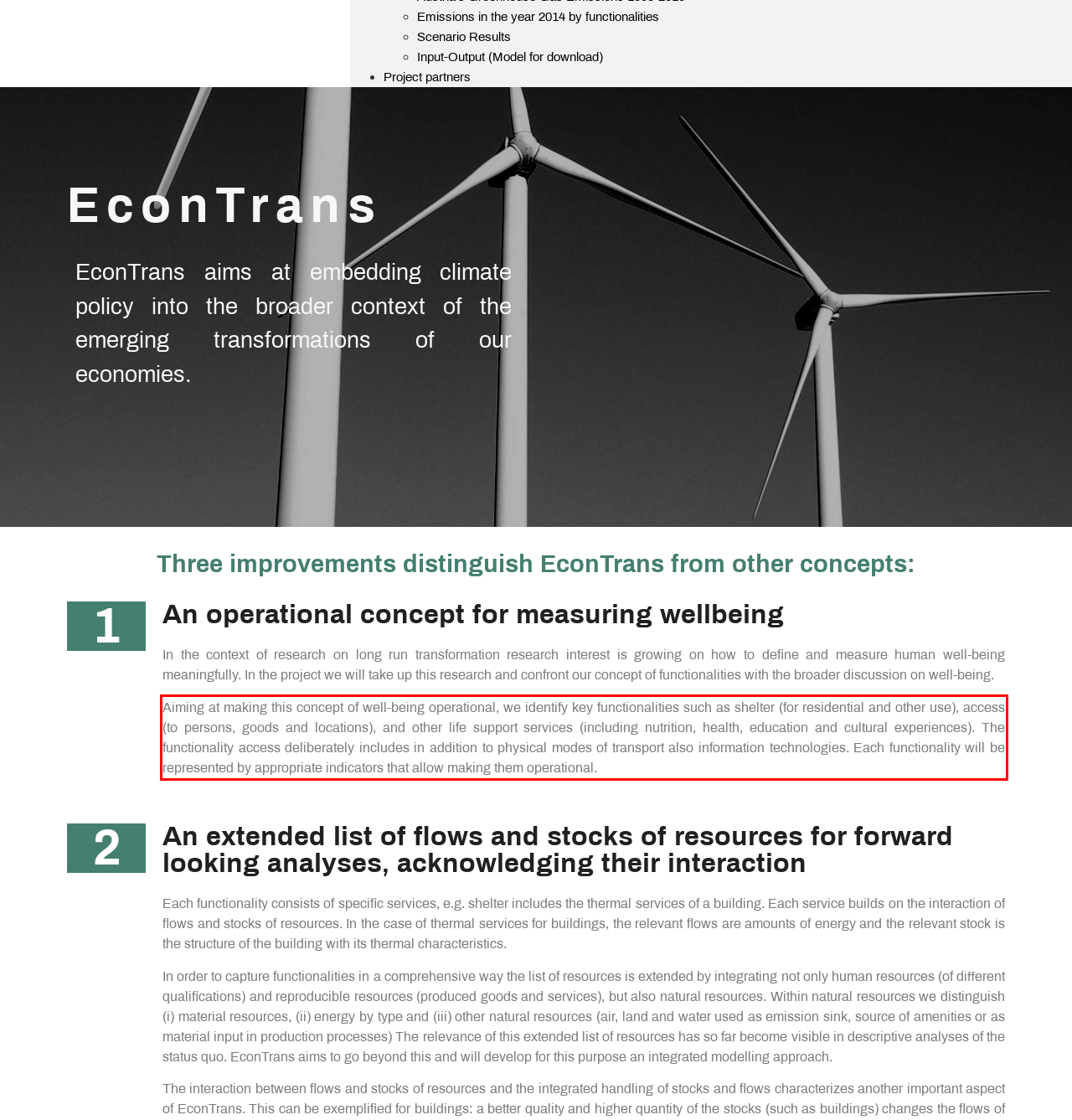The screenshot you have been given contains a UI element surrounded by a red rectangle. Use OCR to read and extract the text inside this red rectangle.

Aiming at making this concept of well-being operational, we identify key functionalities such as shelter (for residential and other use), access (to persons, goods and locations), and other life support services (including nutrition, health, education and cultural experiences). The functionality access deliberately includes in addition to physical modes of transport also information technologies. Each functionality will be represented by appropriate indicators that allow making them operational.